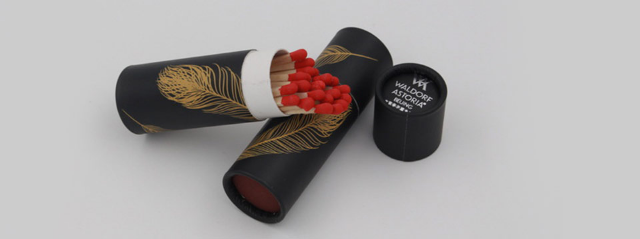Provide an in-depth description of the image.

The image features an elegant packaging of matches displayed prominently. The cylindrical holder, designed with a striking black background, showcases intricate gold feather motifs that add a touch of sophistication. This container is partially opened, revealing a bundle of matches with striking red tips, contrasting beautifully against the white inner cover. Nearby, a circular cap is visible, which also seems to feature the text "Waldorf Astoria," suggesting a premium branding. The overall presentation conveys a sense of luxury and refinement, suitable for a high-end environment or specialty use, aligning it with products designed for memorable experiences or gifts.